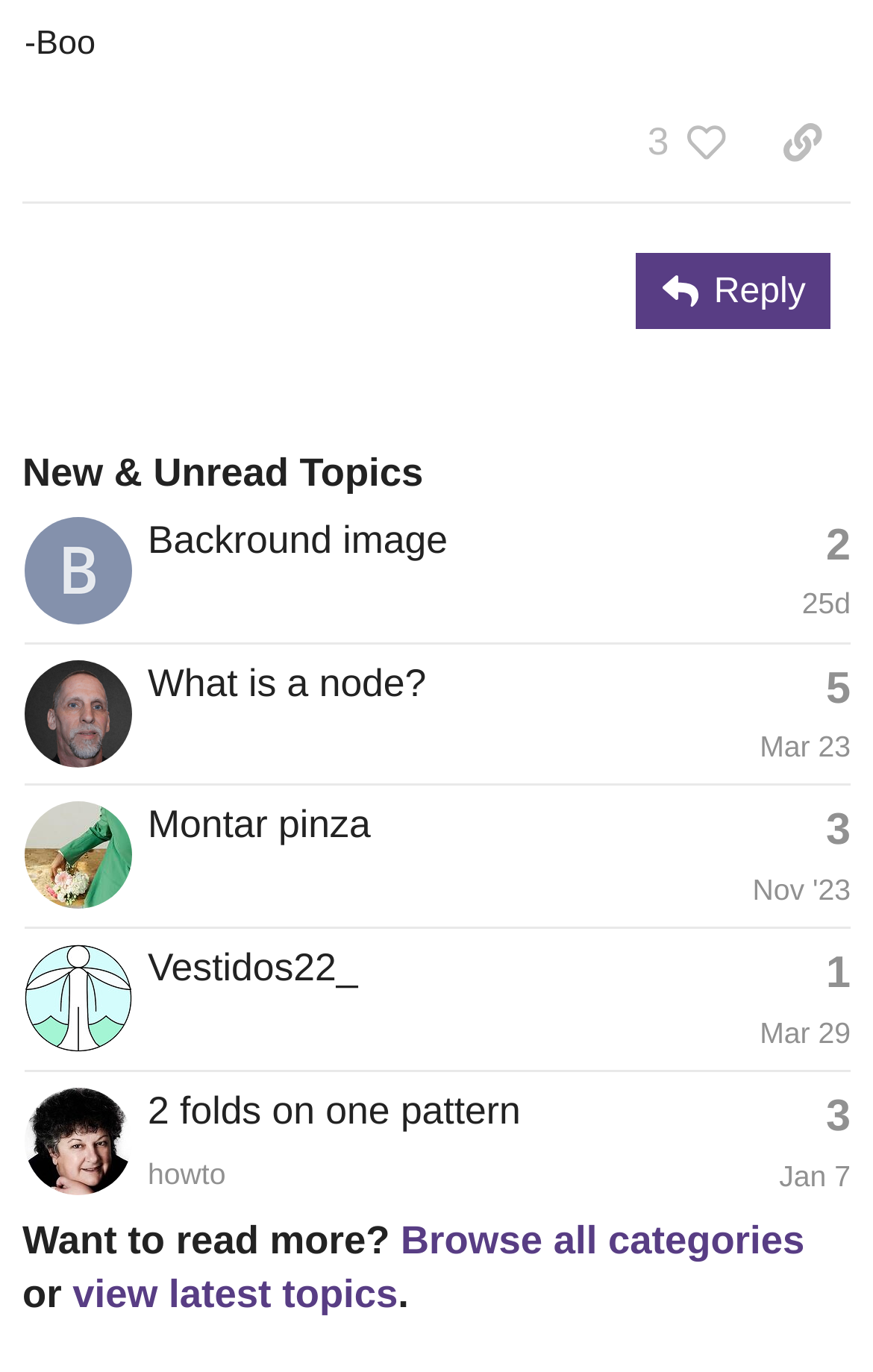Can you specify the bounding box coordinates of the area that needs to be clicked to fulfill the following instruction: "Reply to this post"?

[0.729, 0.185, 0.952, 0.24]